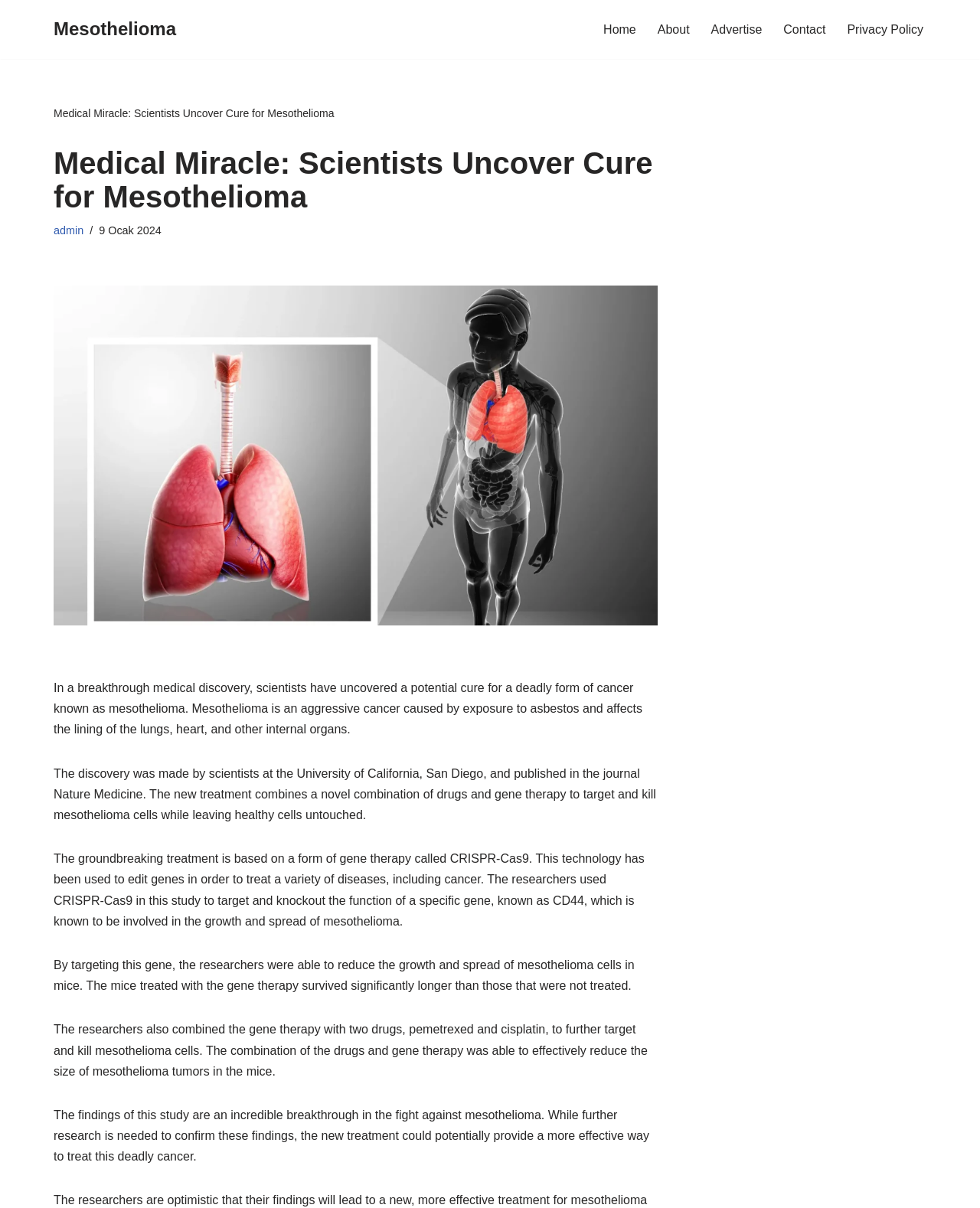Point out the bounding box coordinates of the section to click in order to follow this instruction: "Contact the administrator through the 'admin' link".

[0.055, 0.185, 0.085, 0.196]